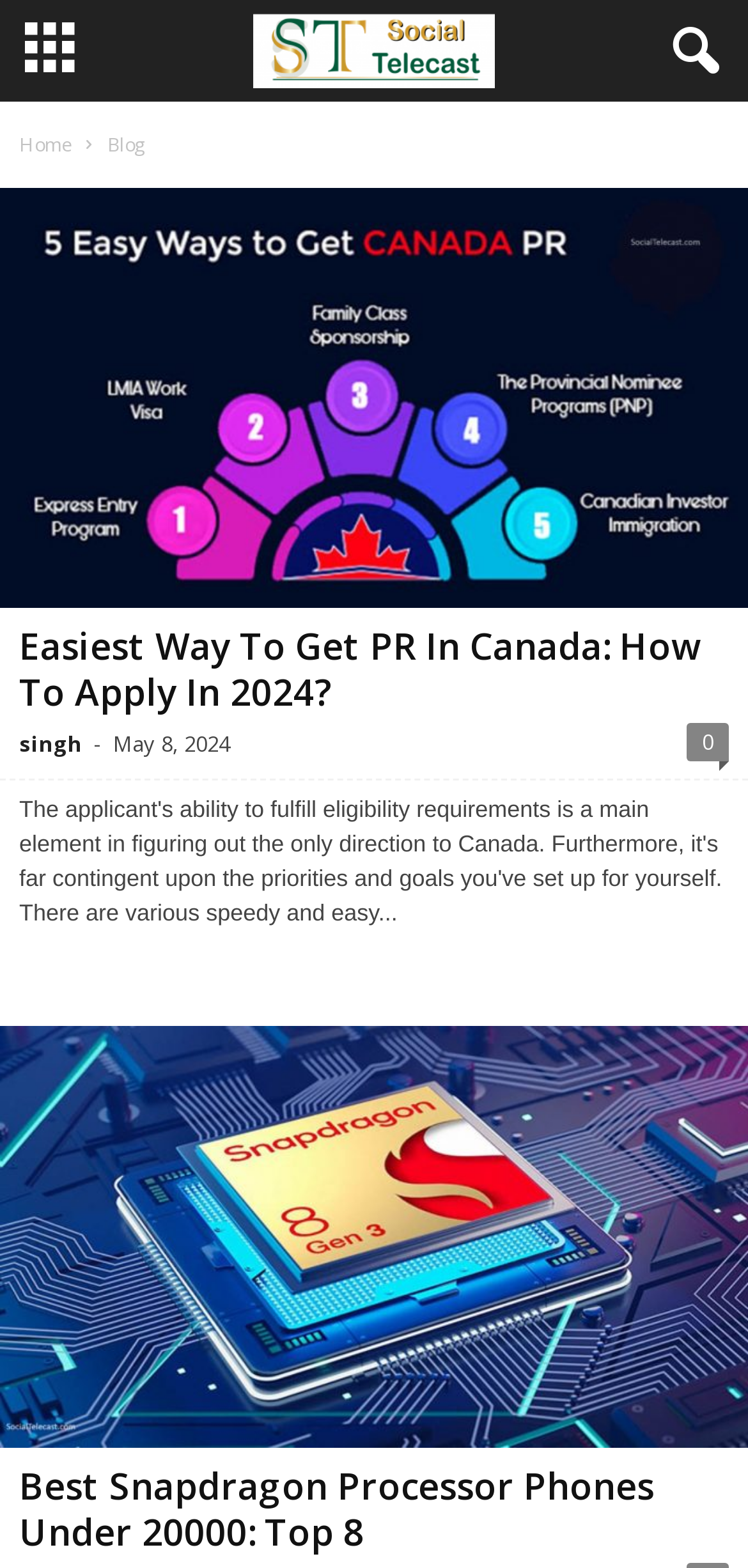Find the coordinates for the bounding box of the element with this description: "Home".

[0.026, 0.083, 0.095, 0.1]